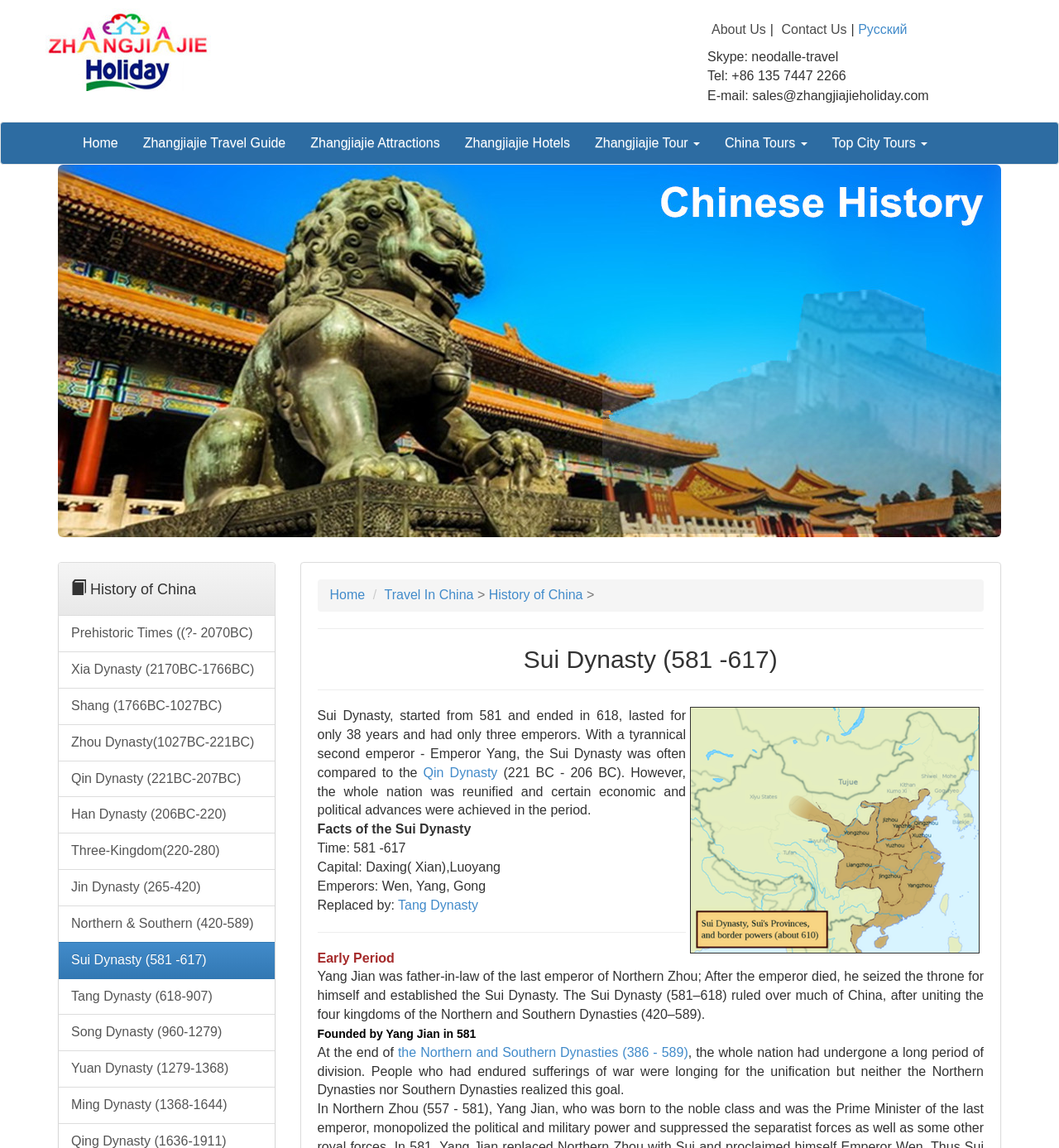Based on the element description: "Three-Kingdom(220-280)", identify the UI element and provide its bounding box coordinates. Use four float numbers between 0 and 1, [left, top, right, bottom].

[0.055, 0.725, 0.259, 0.758]